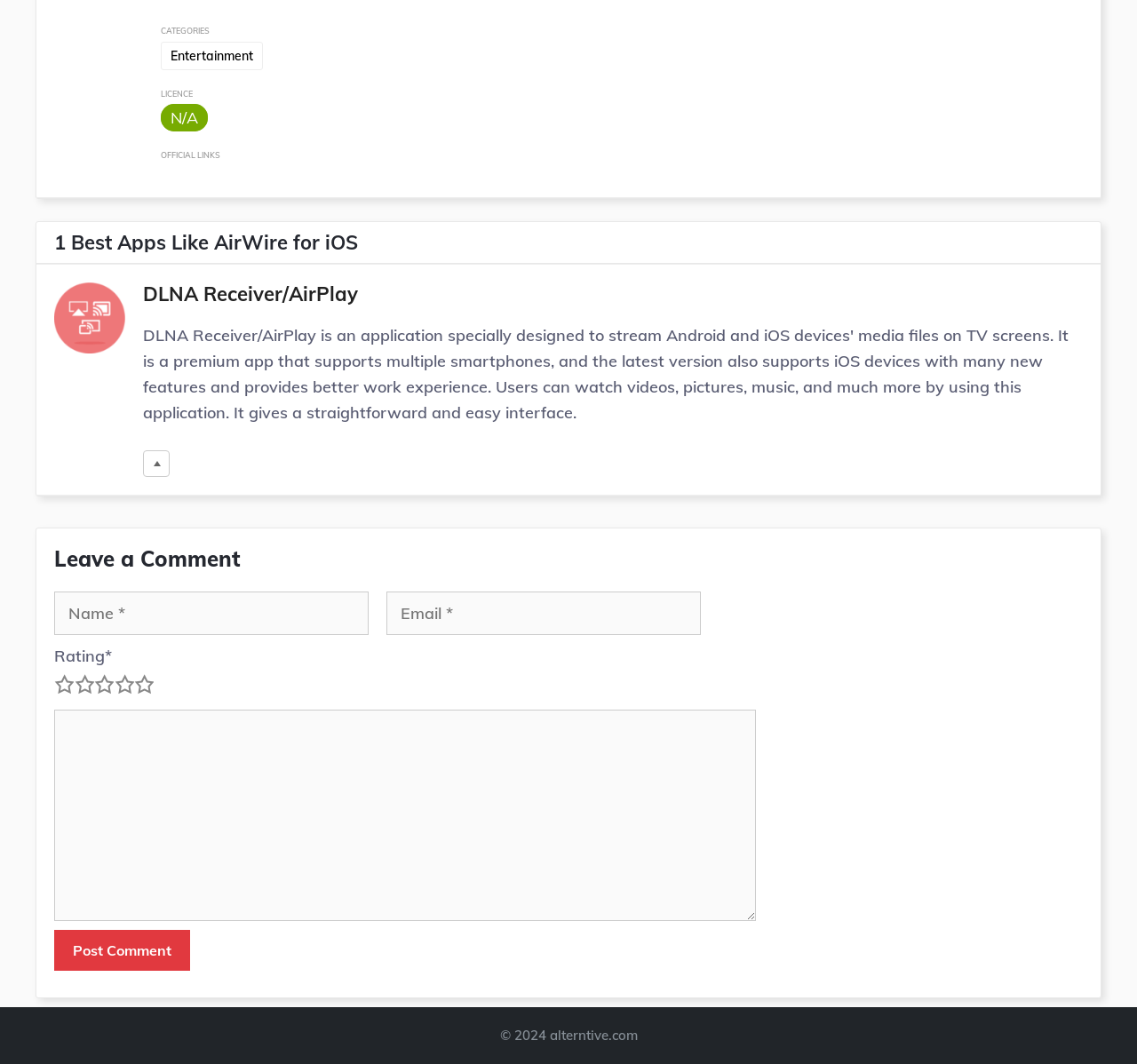Please provide the bounding box coordinate of the region that matches the element description: Bonus. Coordinates should be in the format (top-left x, top-left y, bottom-right x, bottom-right y) and all values should be between 0 and 1.

None